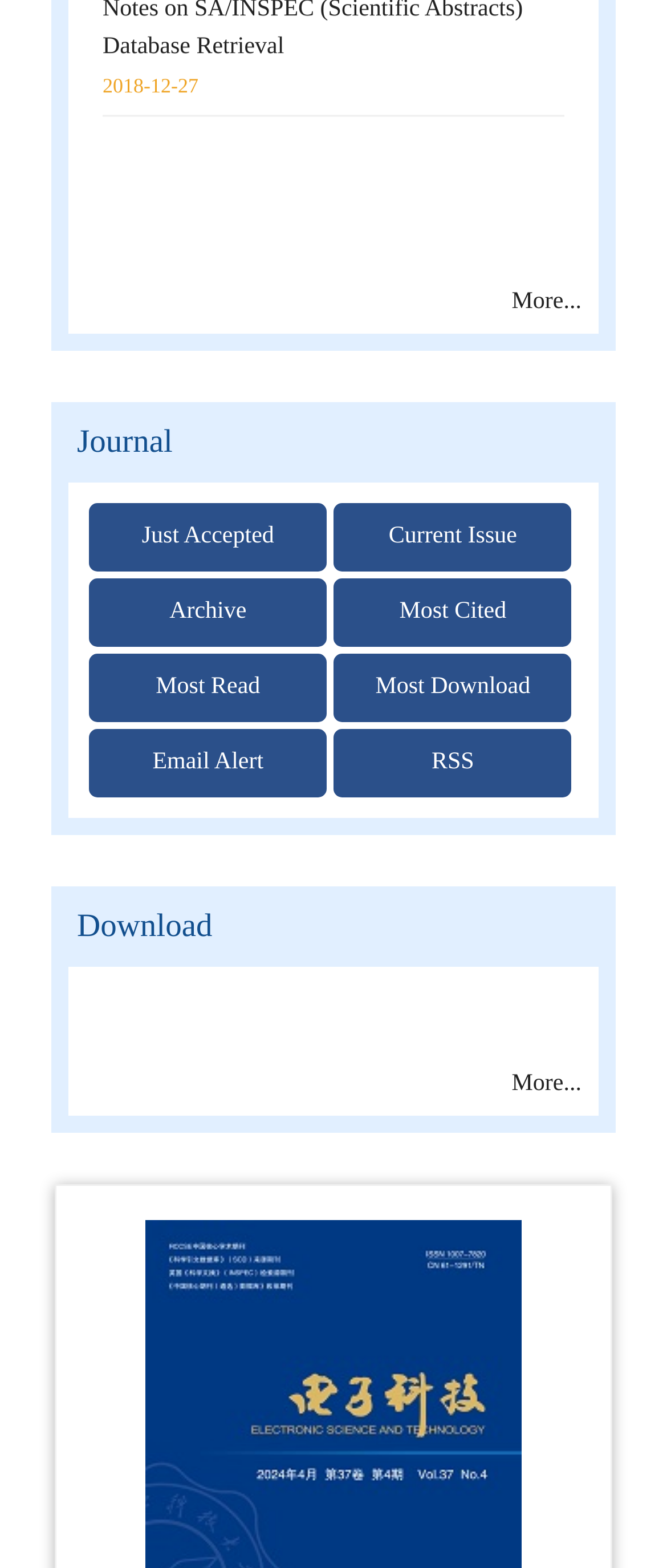How many links are there in the top section?
Look at the screenshot and respond with one word or a short phrase.

2